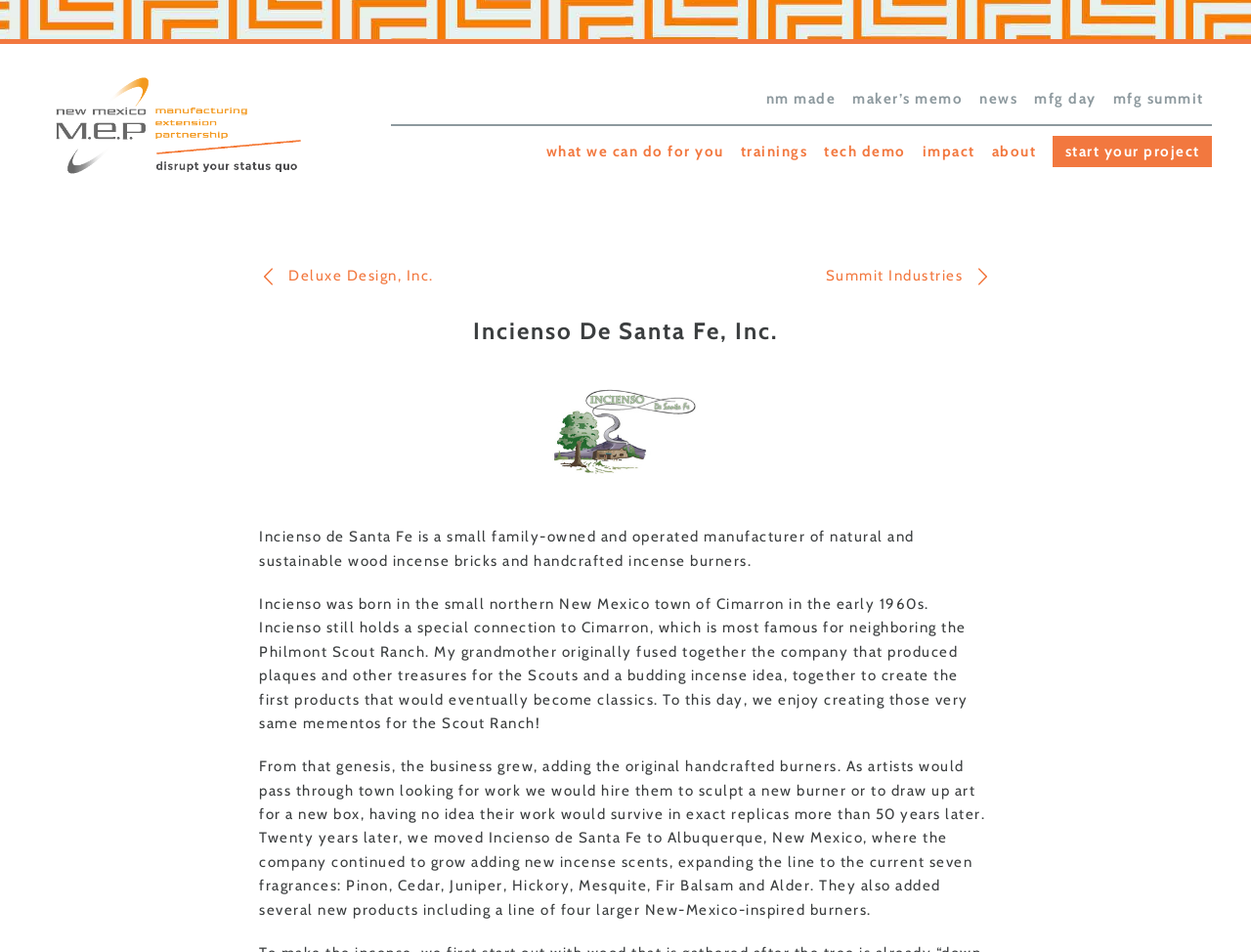Using the description "About", predict the bounding box of the relevant HTML element.

[0.786, 0.143, 0.835, 0.176]